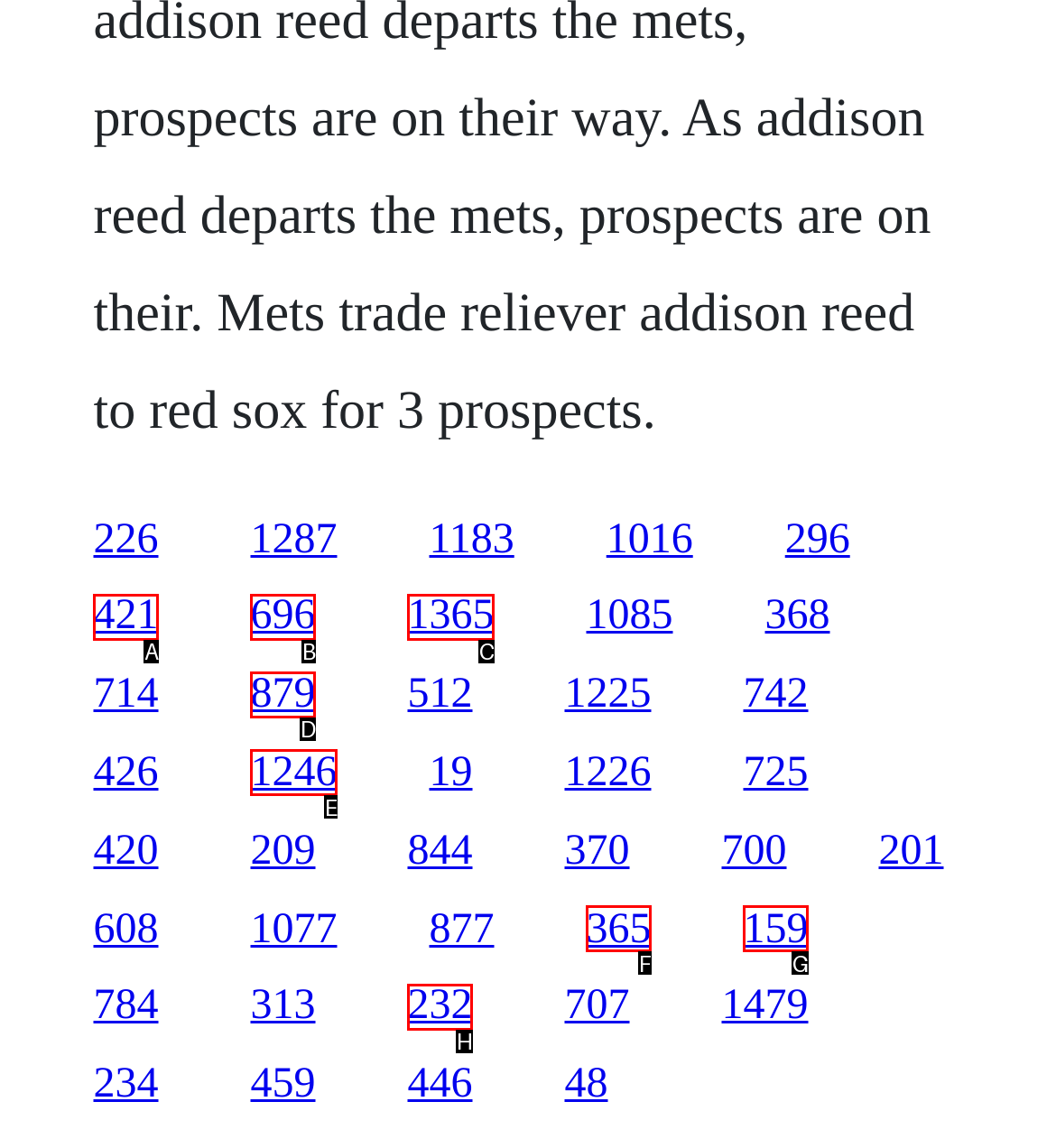Out of the given choices, which letter corresponds to the UI element required to follow the seventh link? Answer with the letter.

D